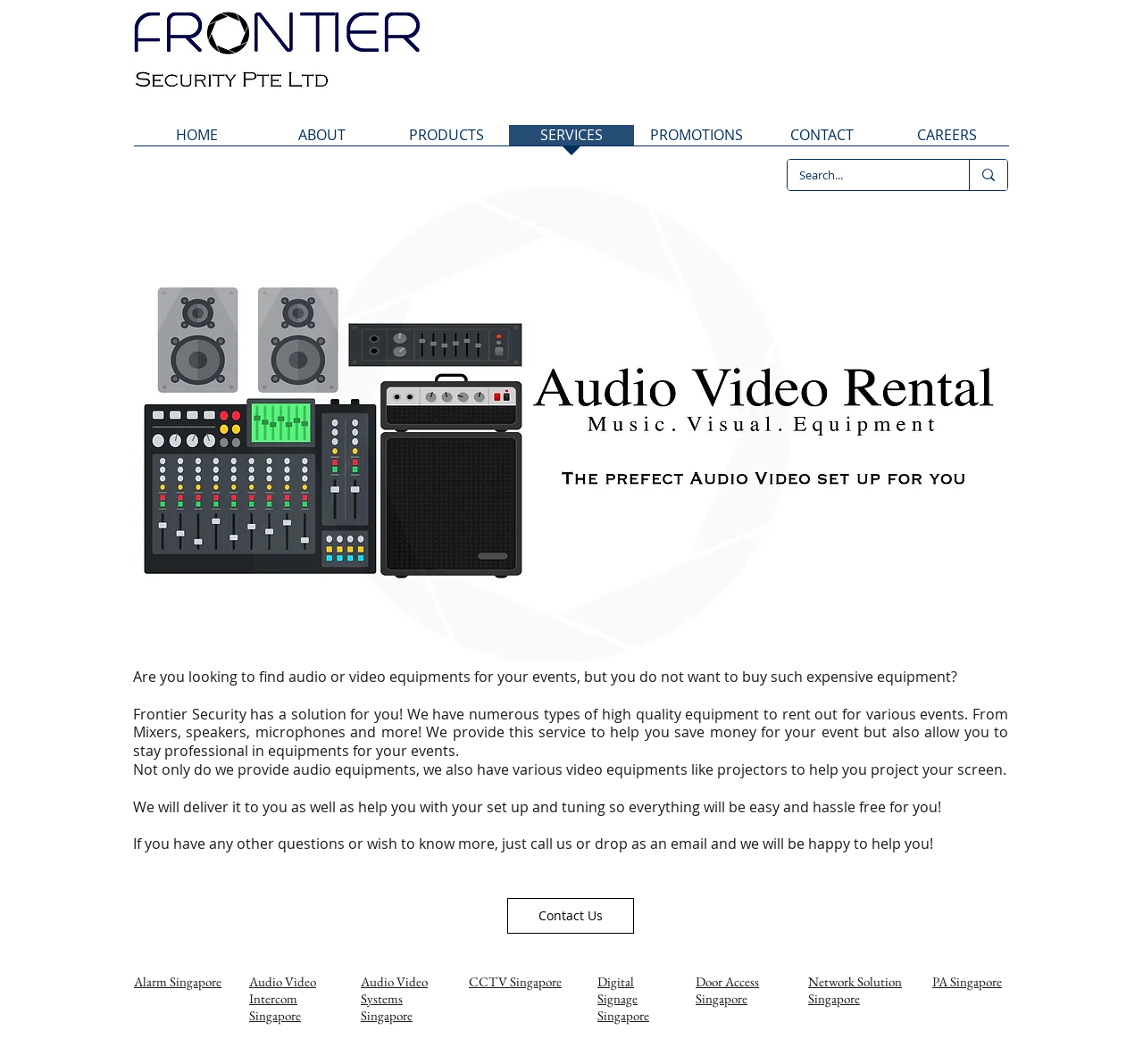Provide the bounding box coordinates, formatted as (top-left x, top-left y, bottom-right x, bottom-right y), with all values being floating point numbers between 0 and 1. Identify the bounding box of the UI element that matches the description: Audio Video Intercom Singapore

[0.218, 0.914, 0.277, 0.962]